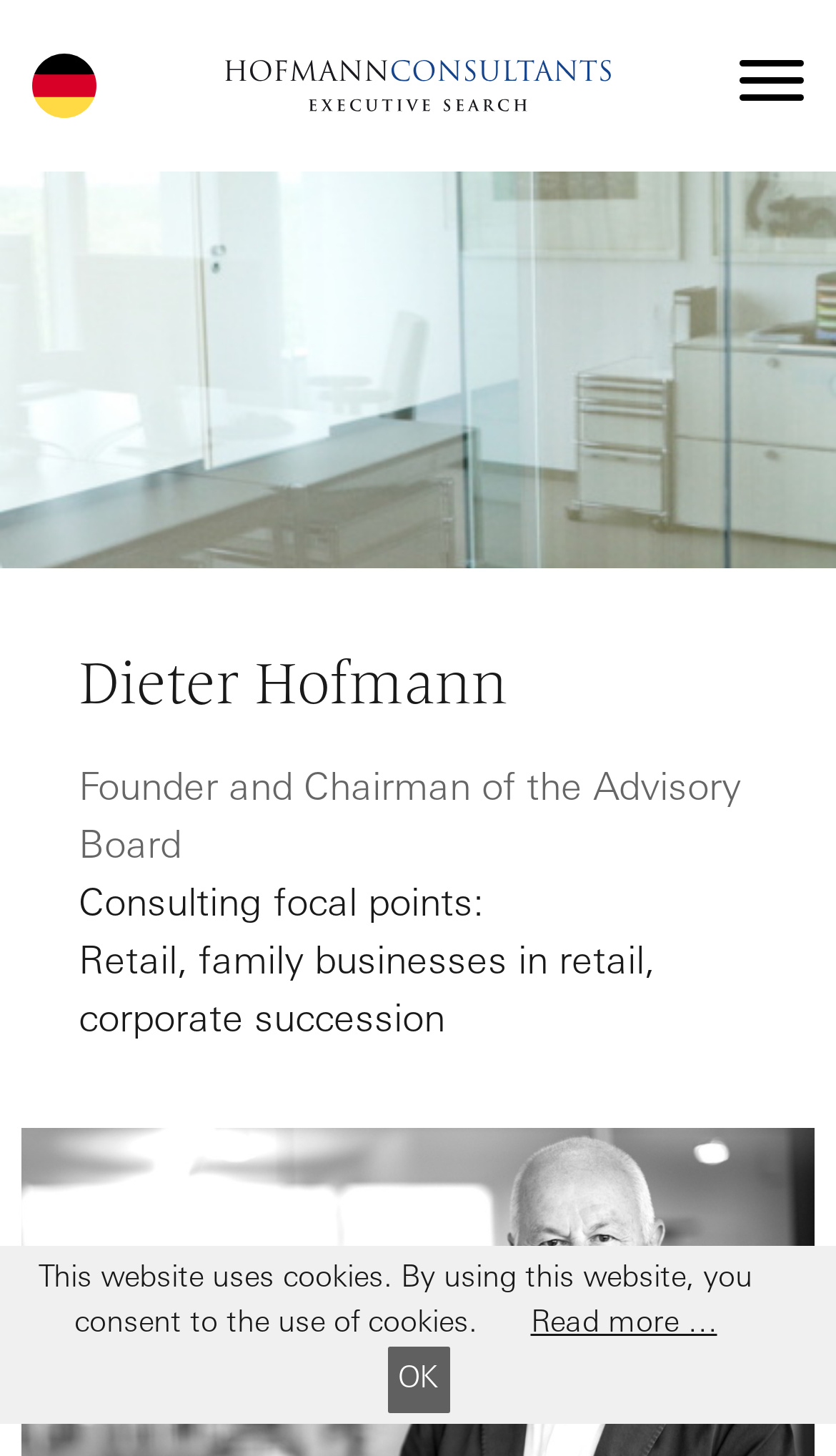Using the details from the image, please elaborate on the following question: What is the purpose of the button at the top right corner?

I found this information by looking at the button's description, which says 'Menu'.